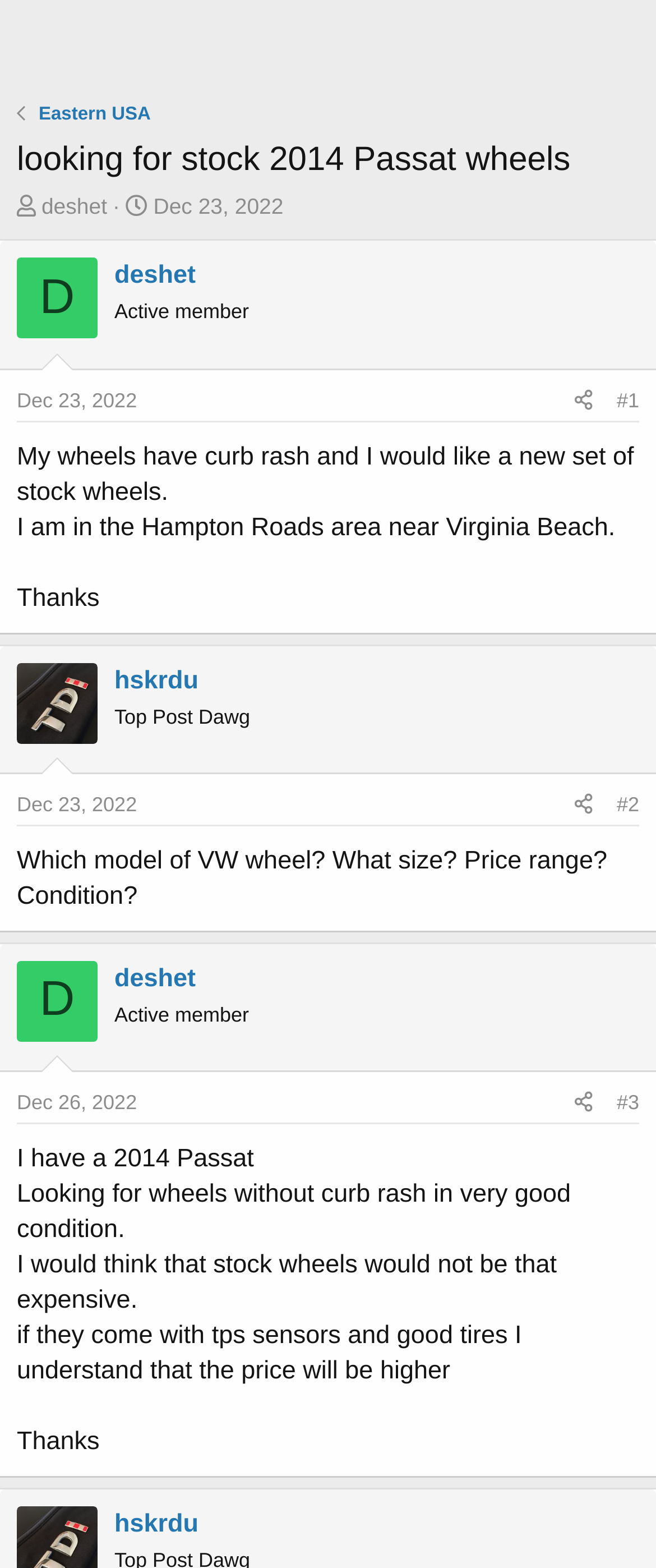Refer to the screenshot and answer the following question in detail:
How many social media sharing options are available?

I counted the number of social media sharing options by looking at the static text elements that contain the names of the social media platforms. These elements are children of the article element and have bounding box coordinates that indicate they are located near each other. I found 8 social media sharing options: Facebook, Twitter, Reddit, Pinterest, Tumblr, WhatsApp, Email, and Link.